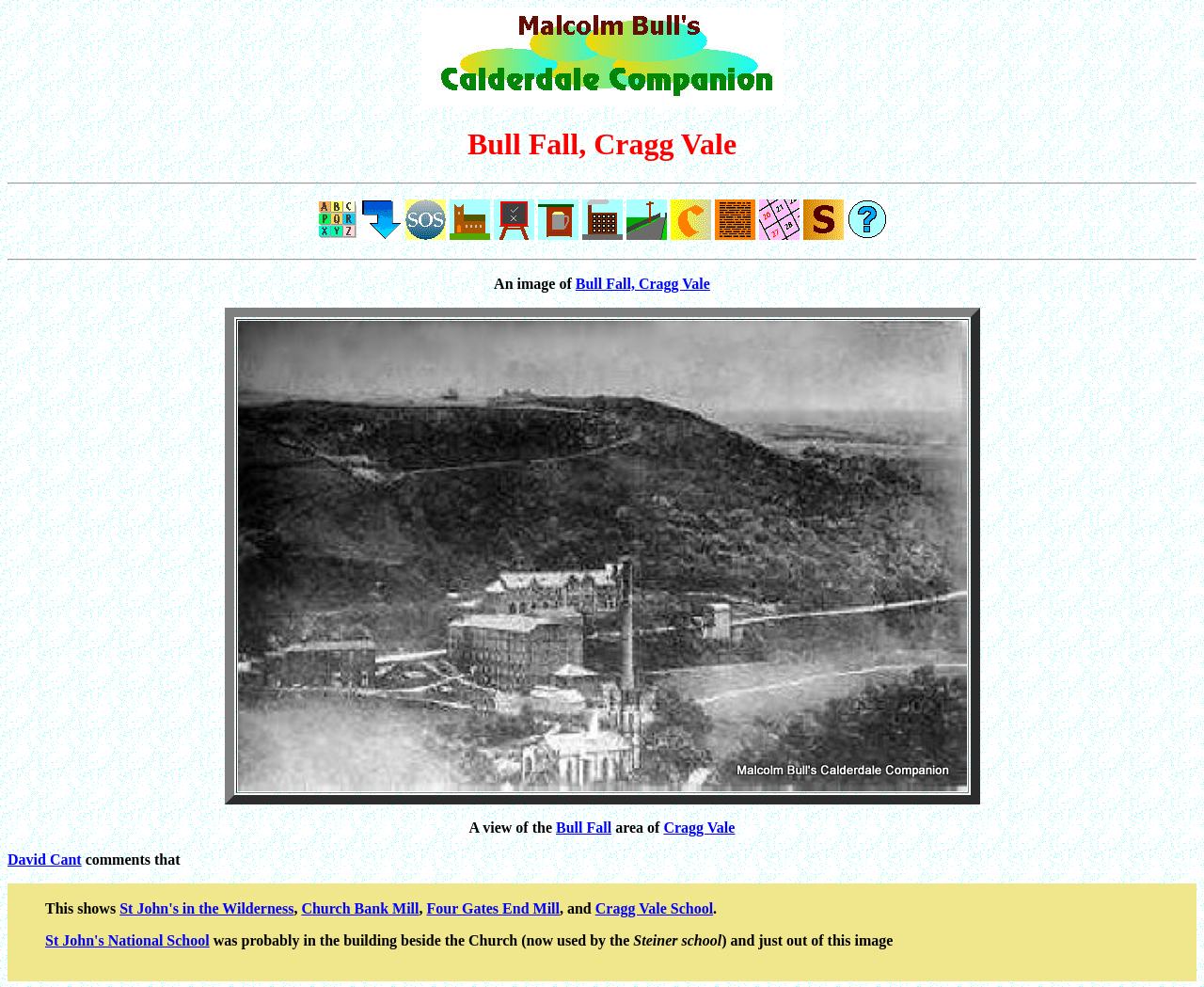Answer the question below using just one word or a short phrase: 
What is the name of the school mentioned in the comments?

Cragg Vale School